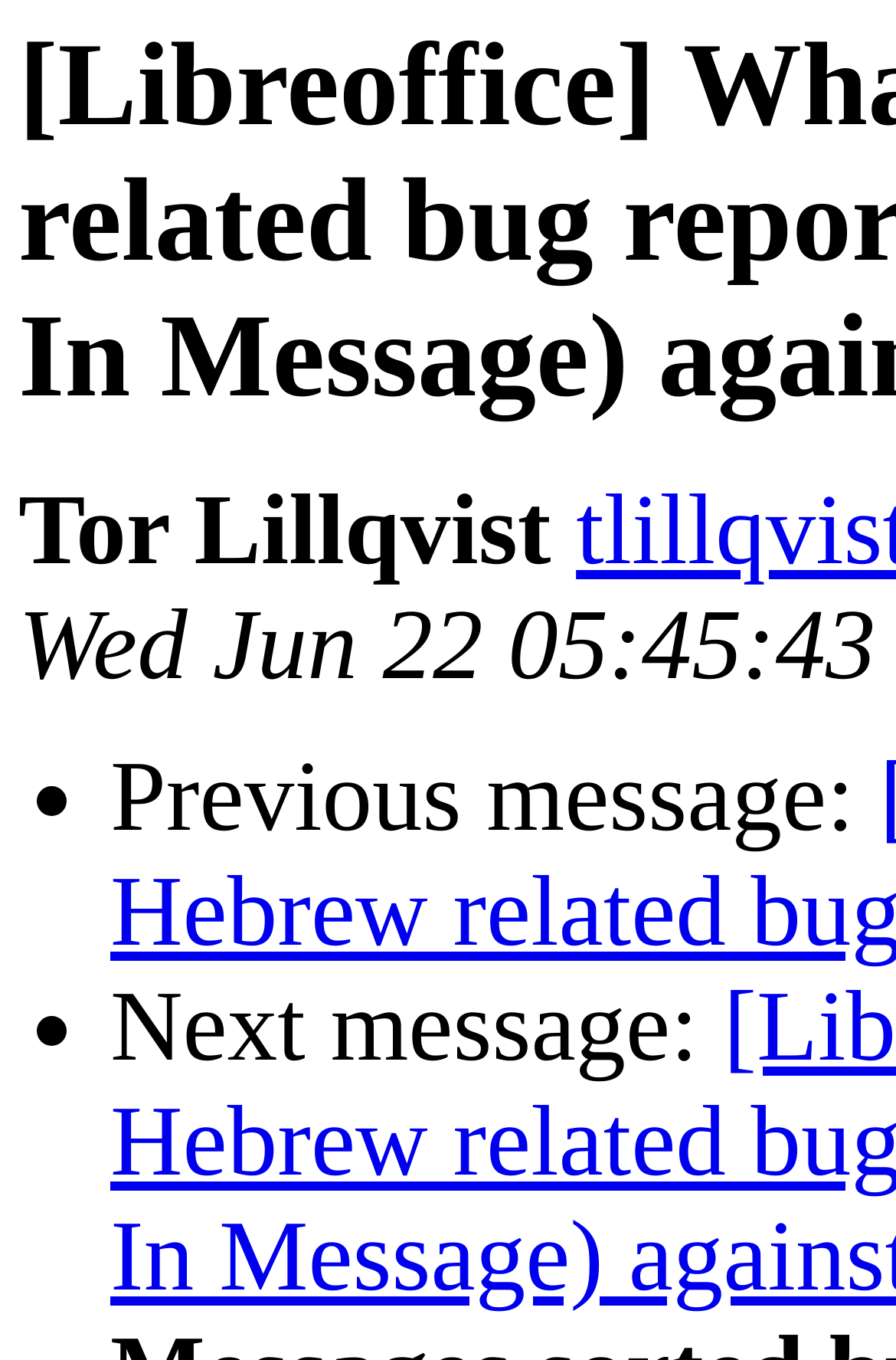Please provide the main heading of the webpage content.

[Libreoffice] What to do with Hebrew related bug reports (Offensive Word Found In Message) against oo.org